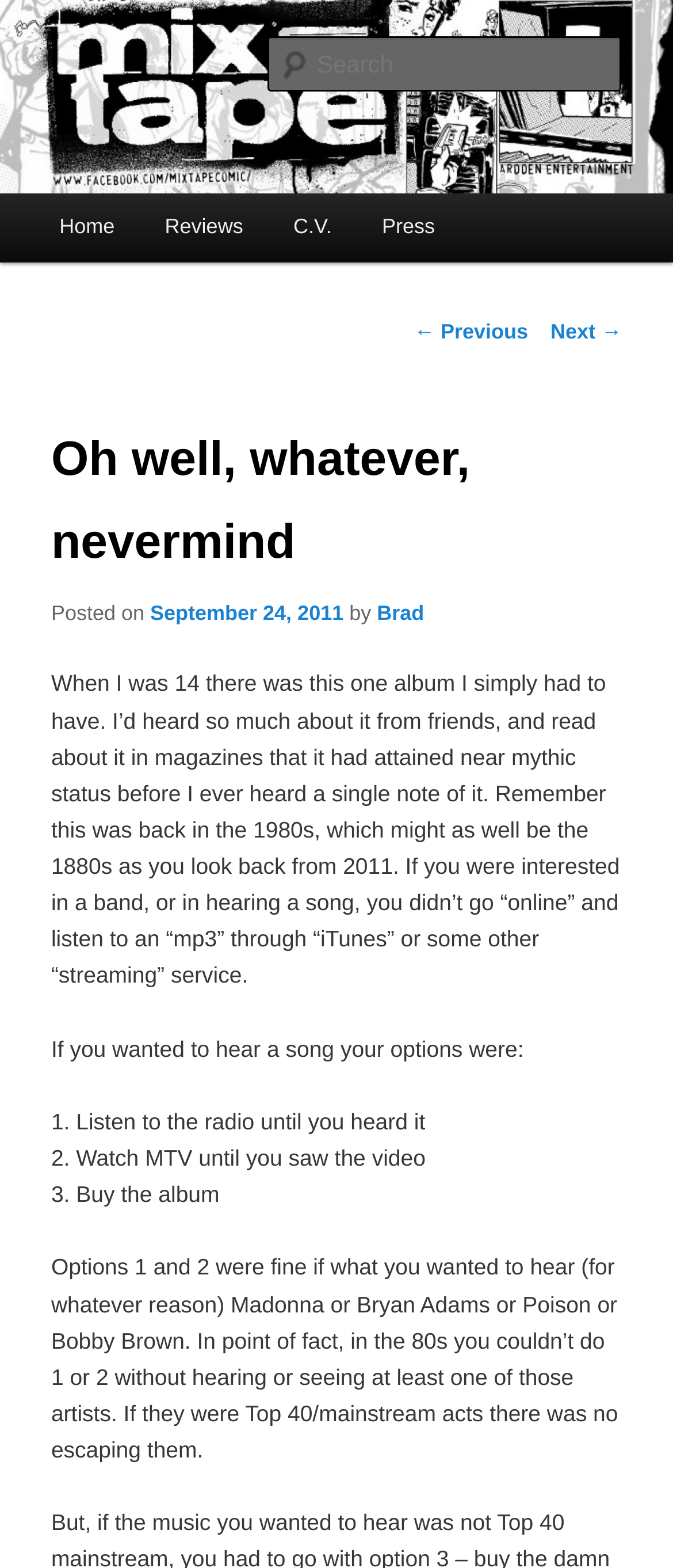Please provide a detailed answer to the question below based on the screenshot: 
How many navigation links are there in the main menu?

The main menu can be found in the heading element with the text 'Main menu' which contains four link elements with the texts 'Home', 'Reviews', 'C.V.', and 'Press'.